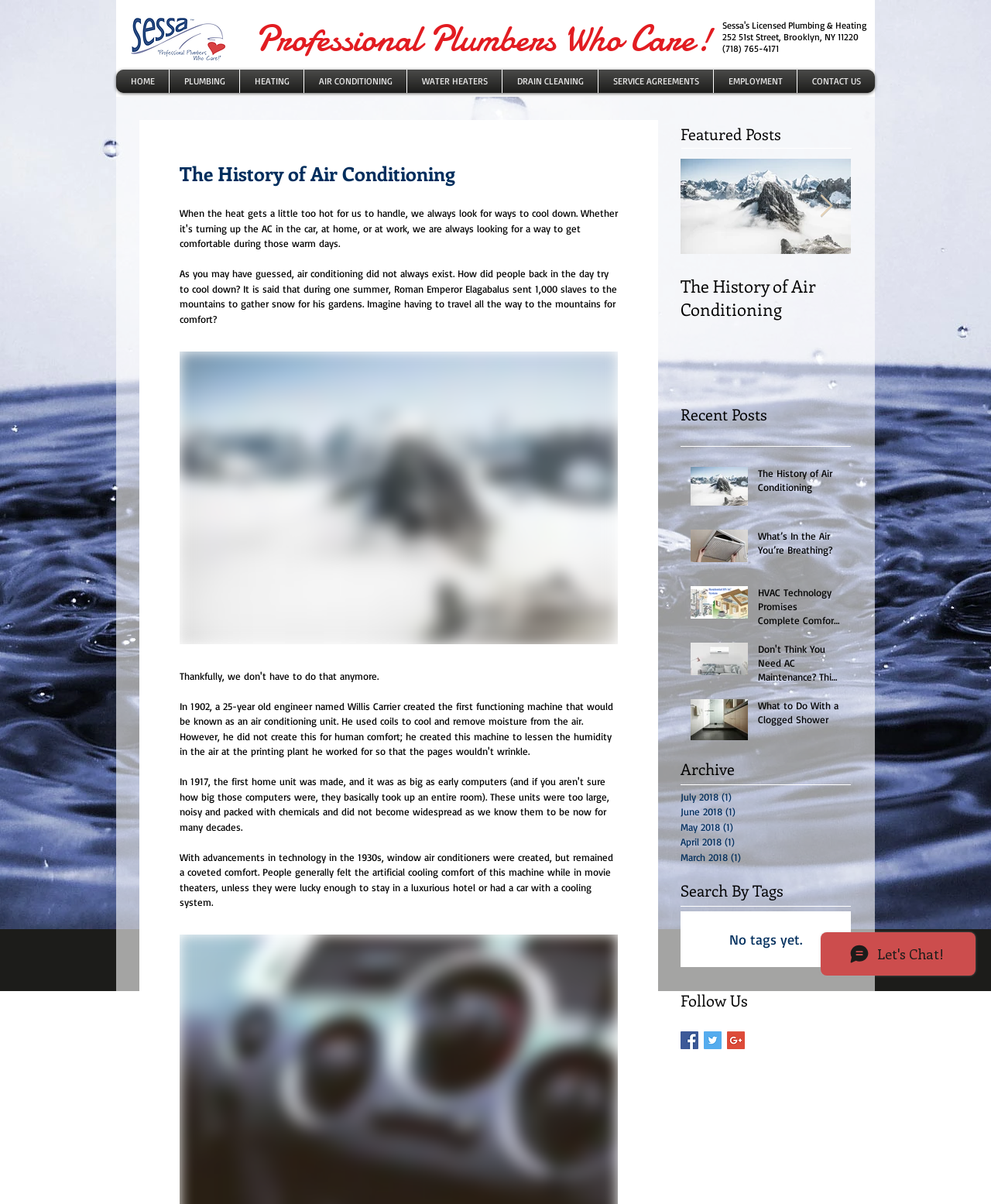Answer the question using only one word or a concise phrase: What is the purpose of the 'Search By Tags' section?

To search posts by tags